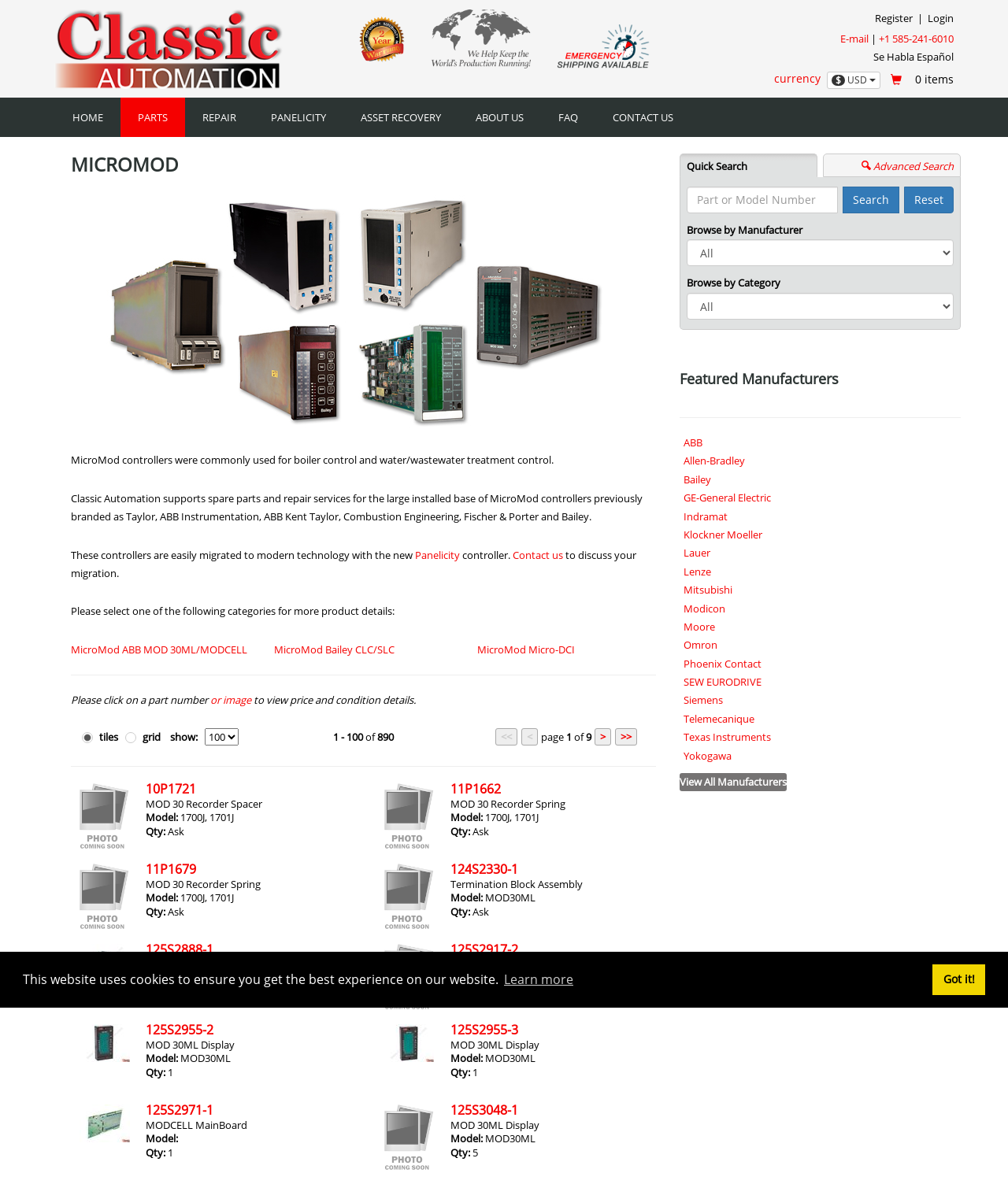Please determine the bounding box coordinates of the clickable area required to carry out the following instruction: "Click on the 'COI_disclosure_template.doc' link". The coordinates must be four float numbers between 0 and 1, represented as [left, top, right, bottom].

None